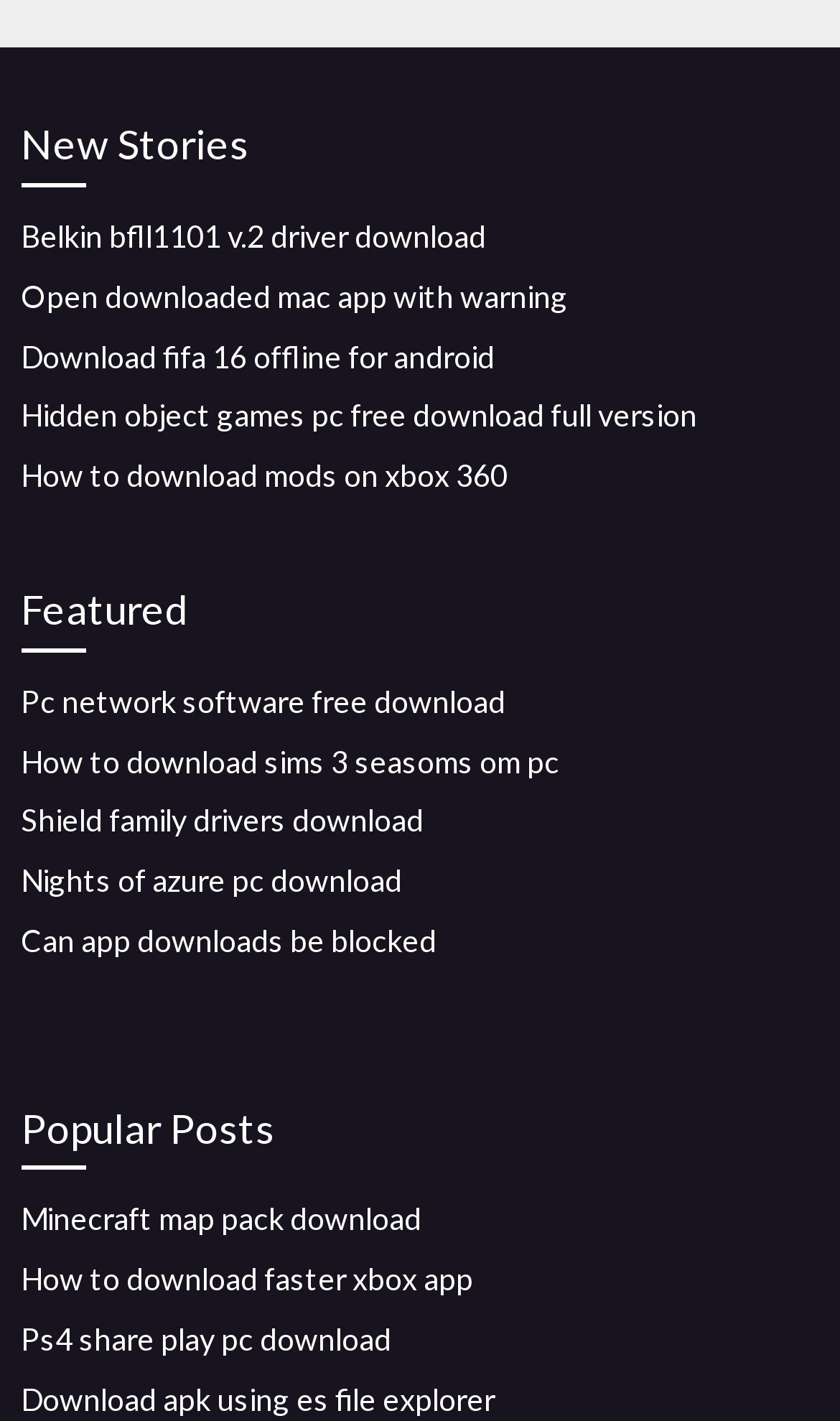Can you provide the bounding box coordinates for the element that should be clicked to implement the instruction: "View 'Popular Posts'"?

[0.025, 0.771, 0.975, 0.824]